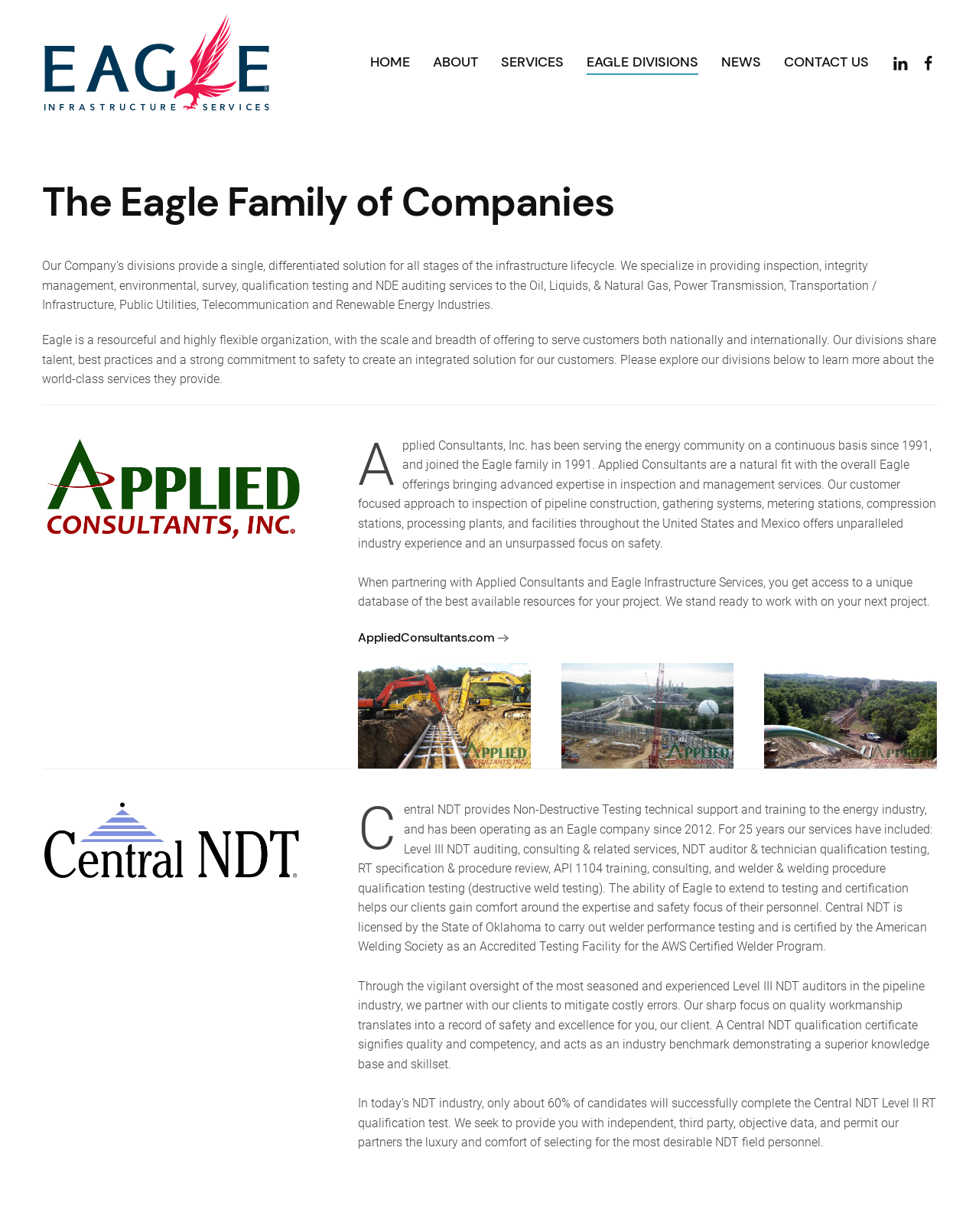Locate the bounding box for the described UI element: "News". Ensure the coordinates are four float numbers between 0 and 1, formatted as [left, top, right, bottom].

[0.737, 0.026, 0.777, 0.075]